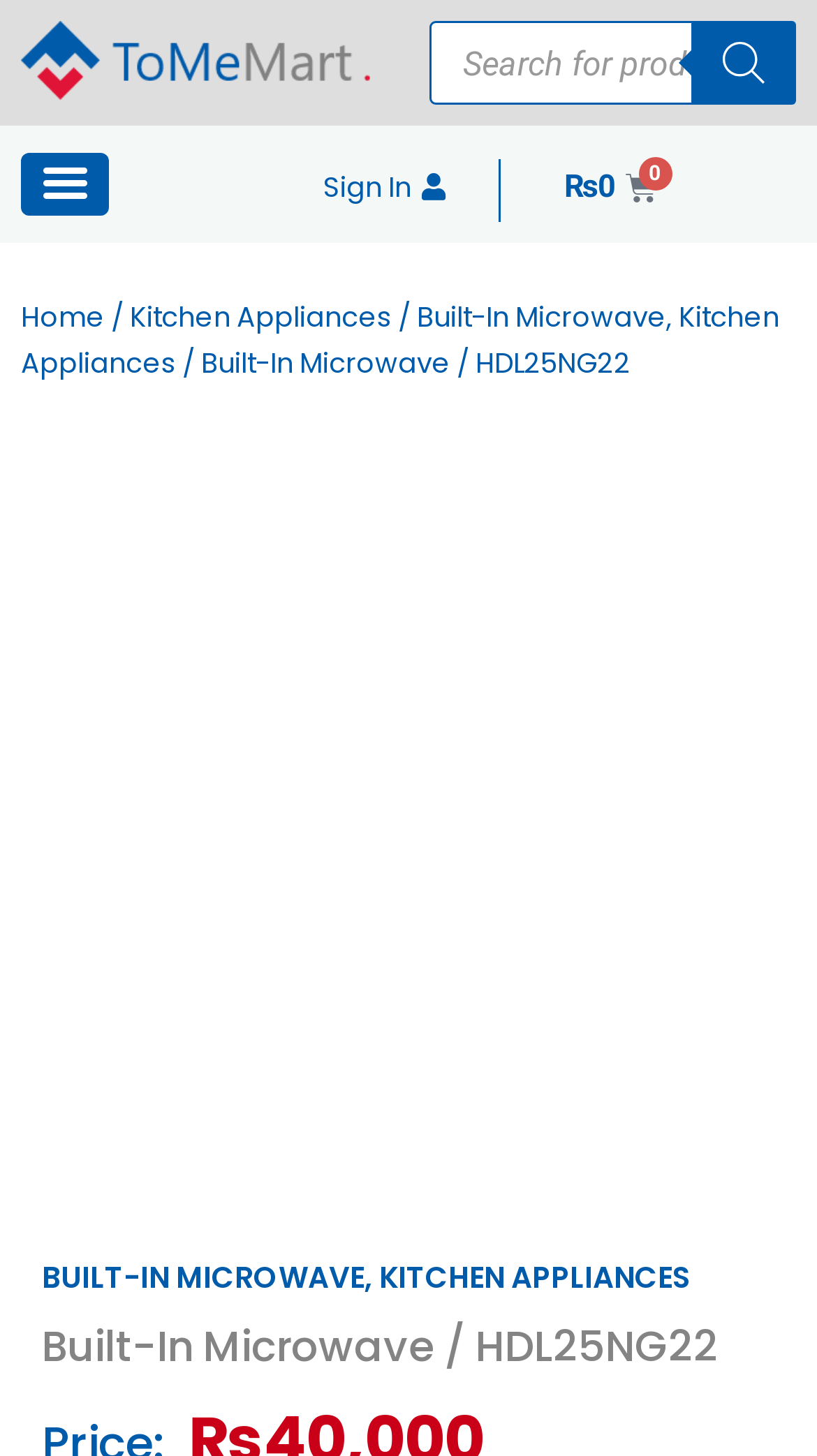Specify the bounding box coordinates of the area that needs to be clicked to achieve the following instruction: "Subscribe by clicking the 'SUBSCRIBE' button".

None